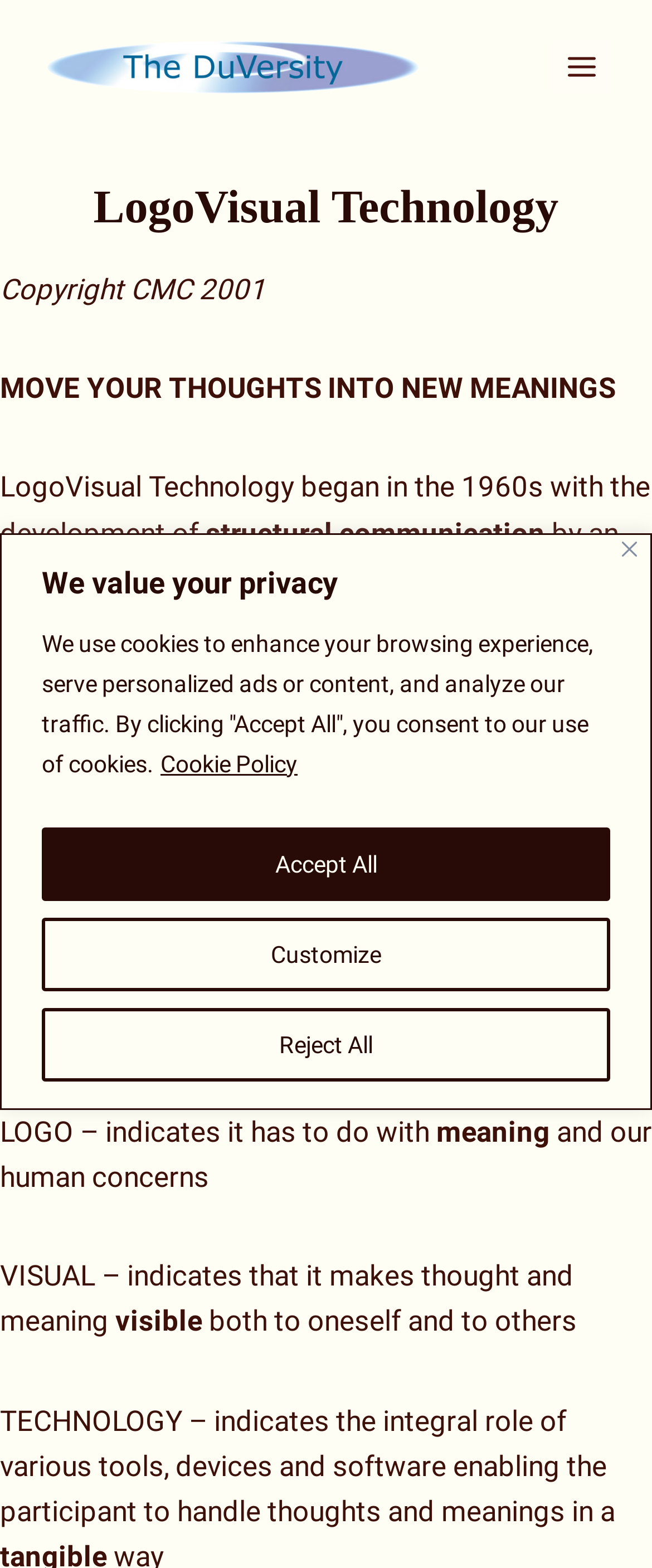Please analyze the image and give a detailed answer to the question:
What is the name of the technology described on this webpage?

By analyzing the webpage, I found that the main content of the webpage is about a technology called LogoVisual Technology, which is mentioned in the heading and the text. The name is composed of three parts: LOGO, VISUAL, and TECHNOLOGY, each indicating a specific aspect of the technology.